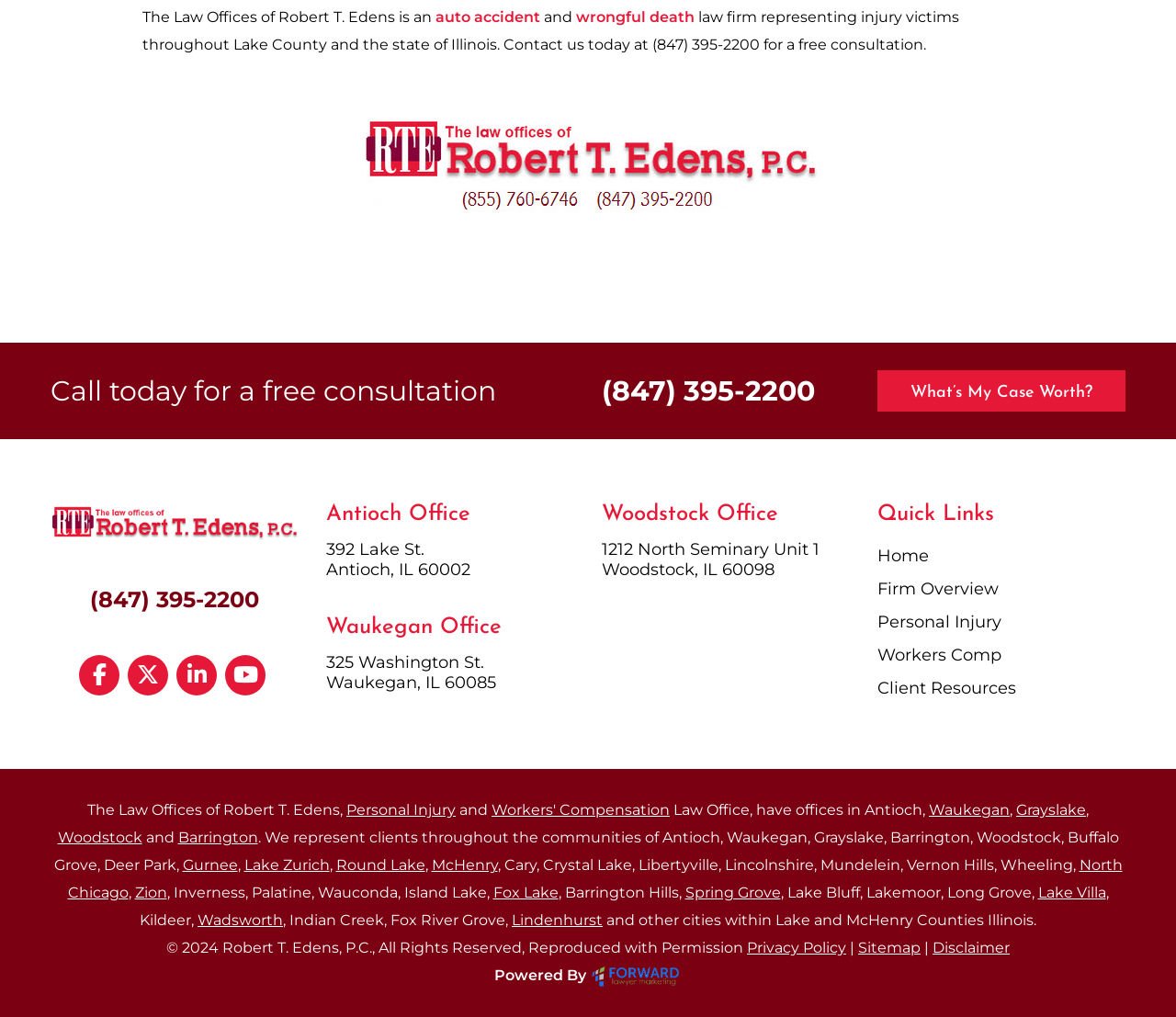Given the description "parent_node: (847) 395-2200", provide the bounding box coordinates of the corresponding UI element.

[0.043, 0.495, 0.254, 0.531]